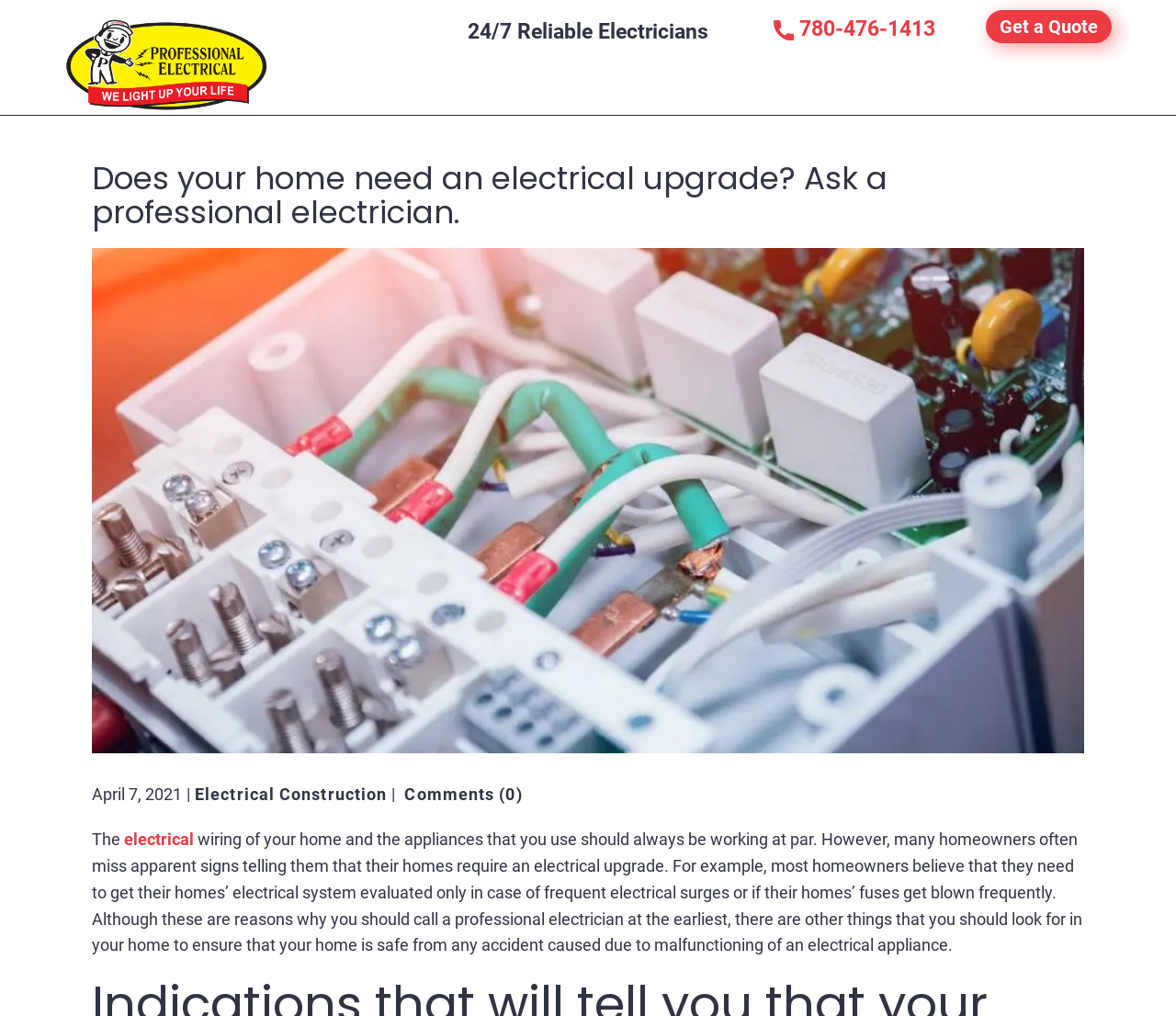Please determine the heading text of this webpage.

Indications that will tell you that your home needs an electrical upgrade